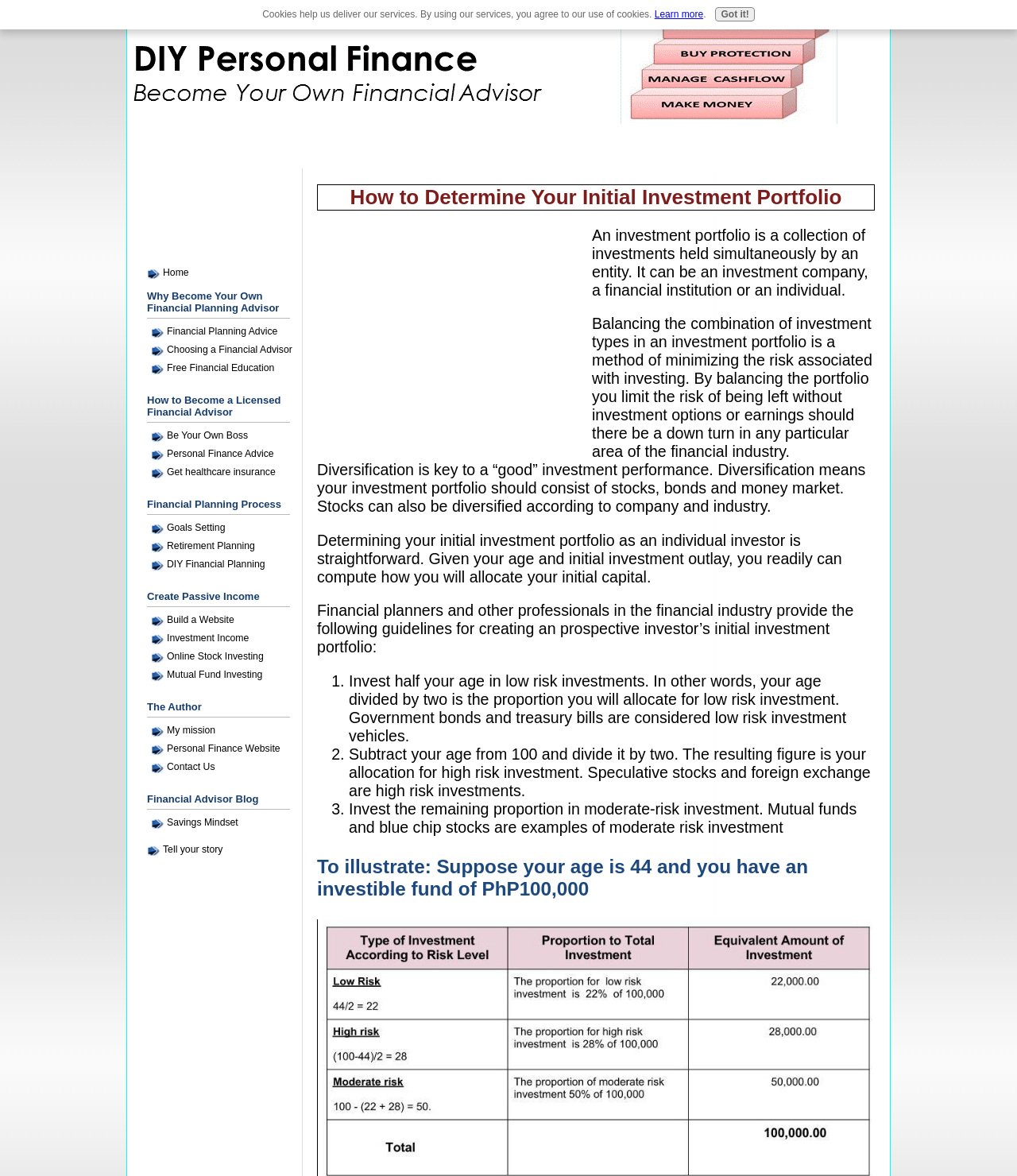Identify the bounding box coordinates of the element that should be clicked to fulfill this task: "View the 'Create Passive Income' section". The coordinates should be provided as four float numbers between 0 and 1, i.e., [left, top, right, bottom].

[0.145, 0.502, 0.285, 0.516]